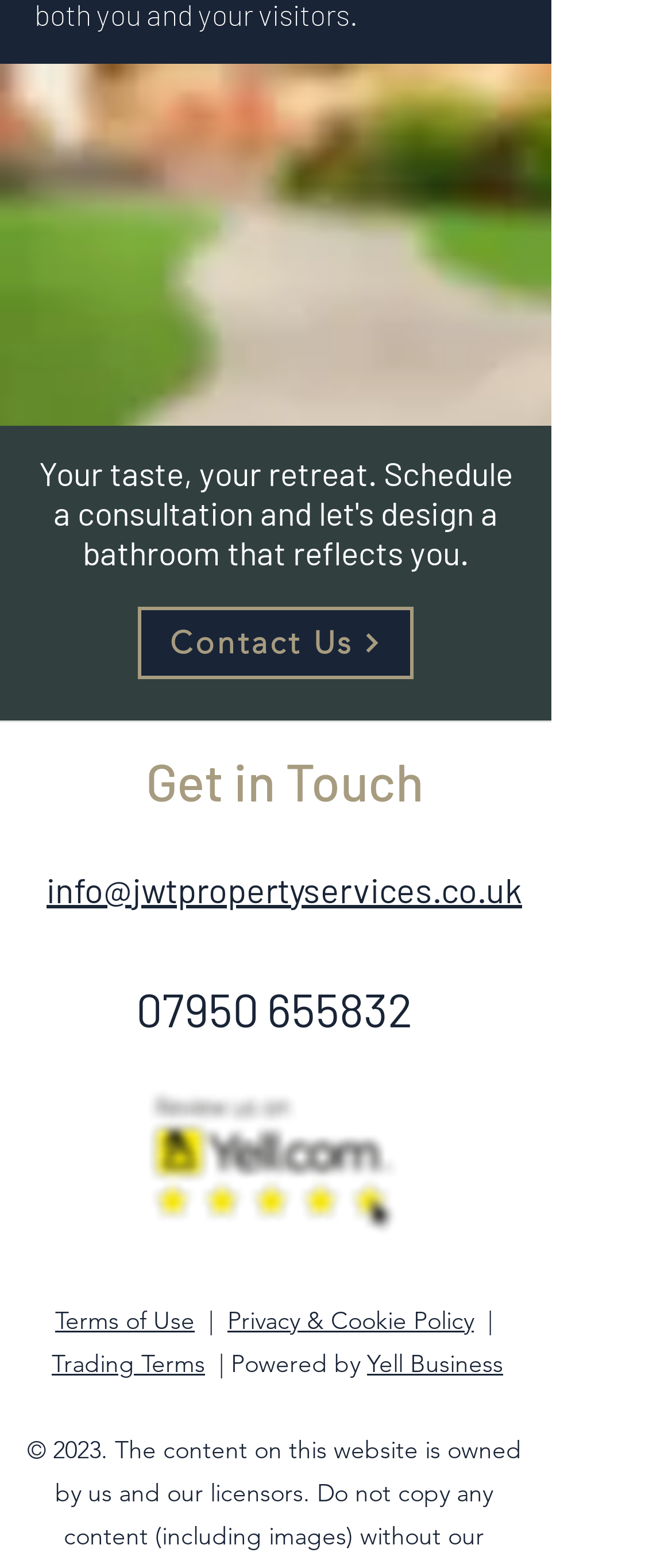Please respond to the question with a concise word or phrase:
What is the image description at the top?

Walk way with perfect grass landscaping with artificial grass in residential area